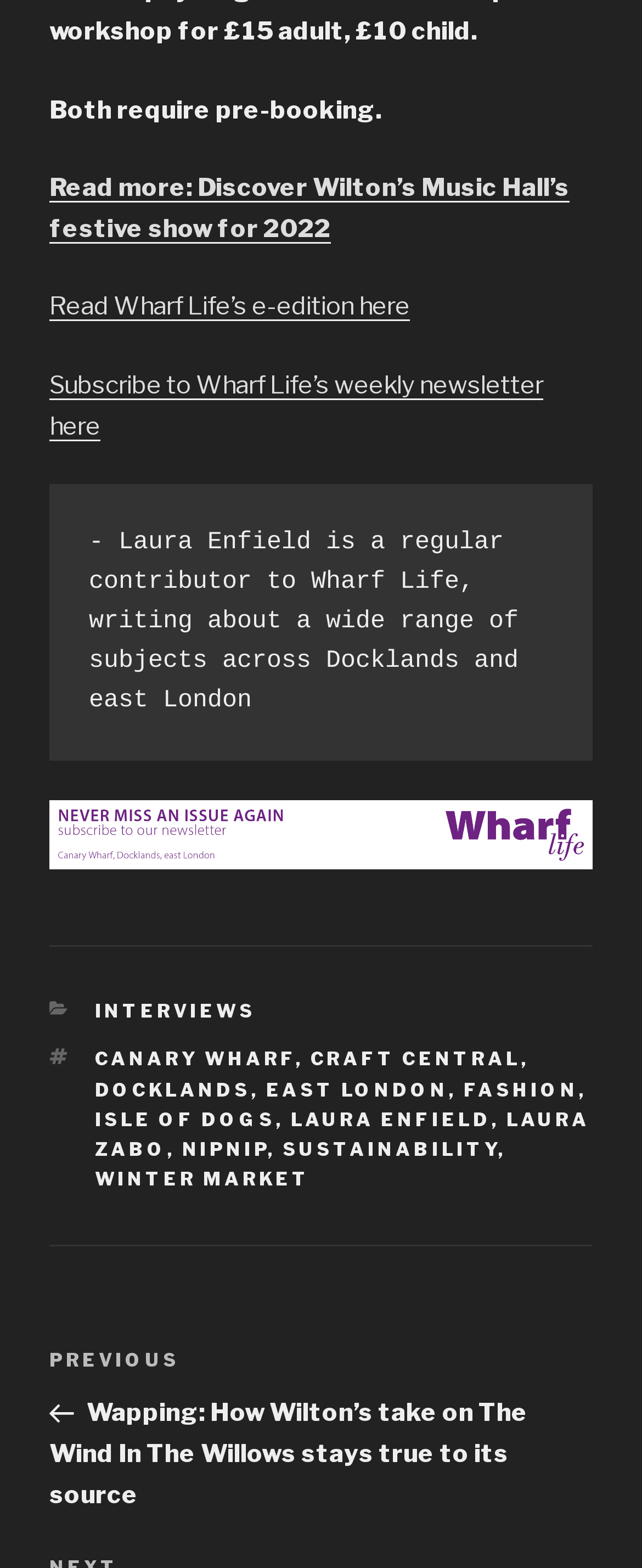Identify the bounding box coordinates of the area that should be clicked in order to complete the given instruction: "Read more about Wilton’s Music Hall’s festive show for 2022". The bounding box coordinates should be four float numbers between 0 and 1, i.e., [left, top, right, bottom].

[0.077, 0.11, 0.887, 0.155]